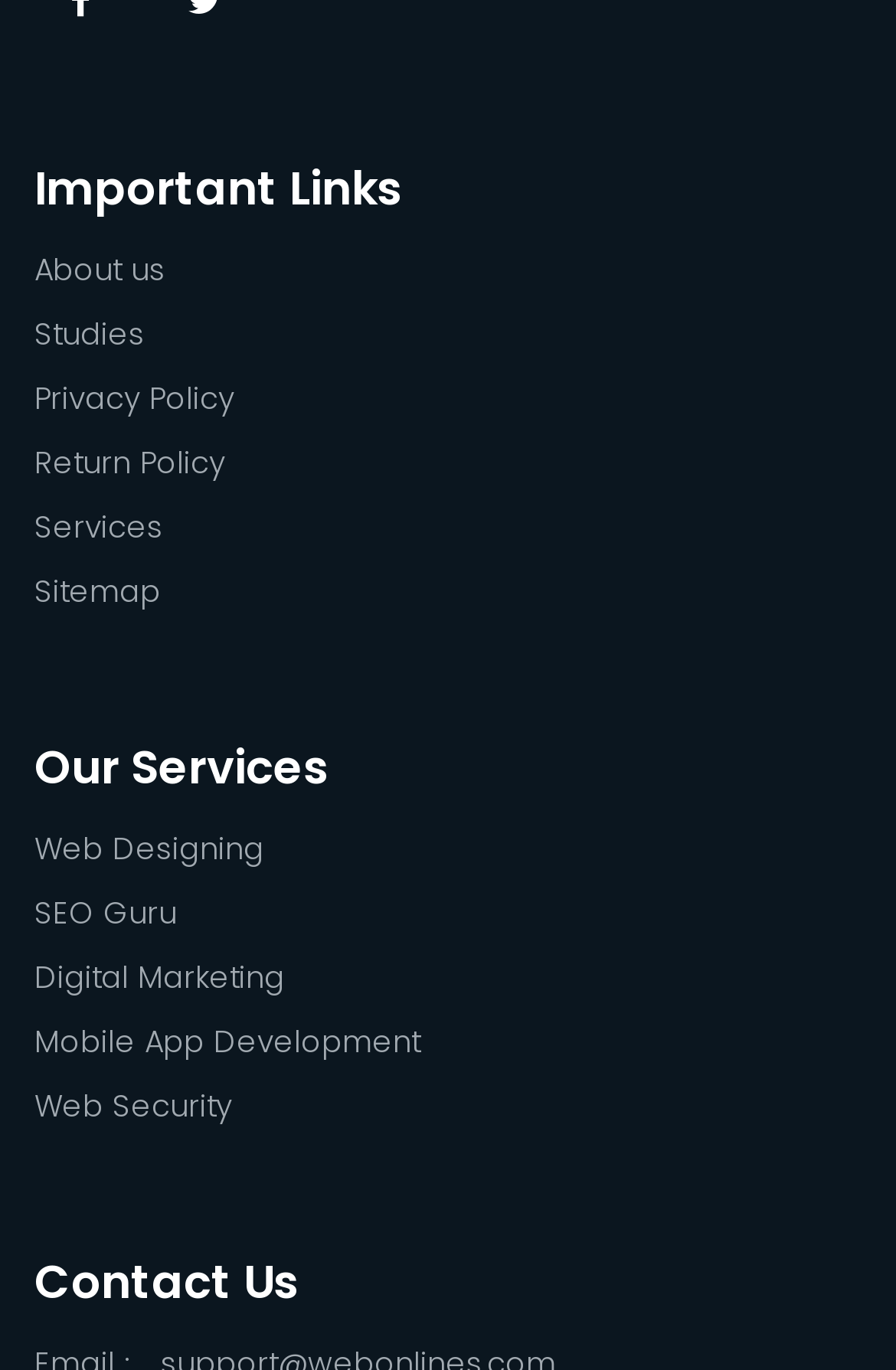Give a concise answer using only one word or phrase for this question:
What is the first link under 'Our Services'?

Web Designing